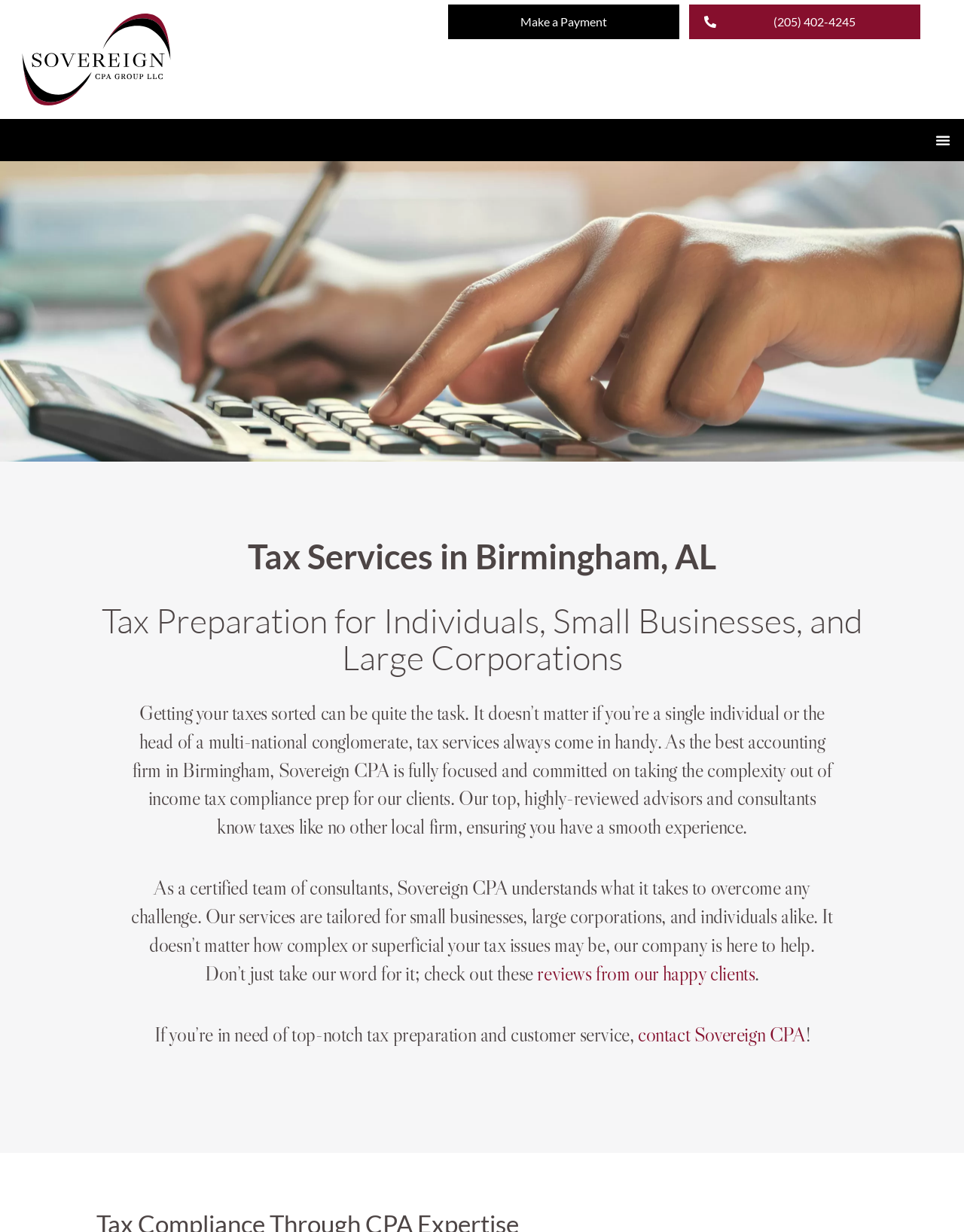Extract the bounding box coordinates for the UI element described by the text: "Make a Payment". The coordinates should be in the form of [left, top, right, bottom] with values between 0 and 1.

[0.465, 0.004, 0.705, 0.032]